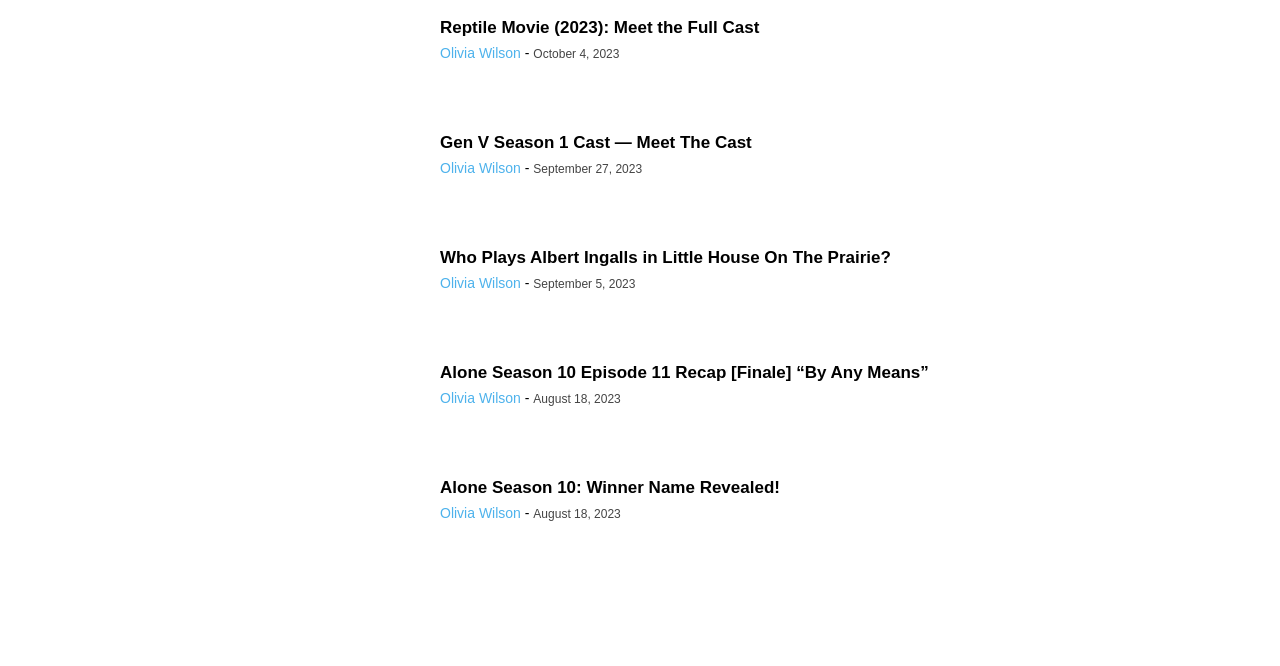Answer the question below in one word or phrase:
What is the title of the second article?

Gen V Season 1 Cast — Meet The Cast